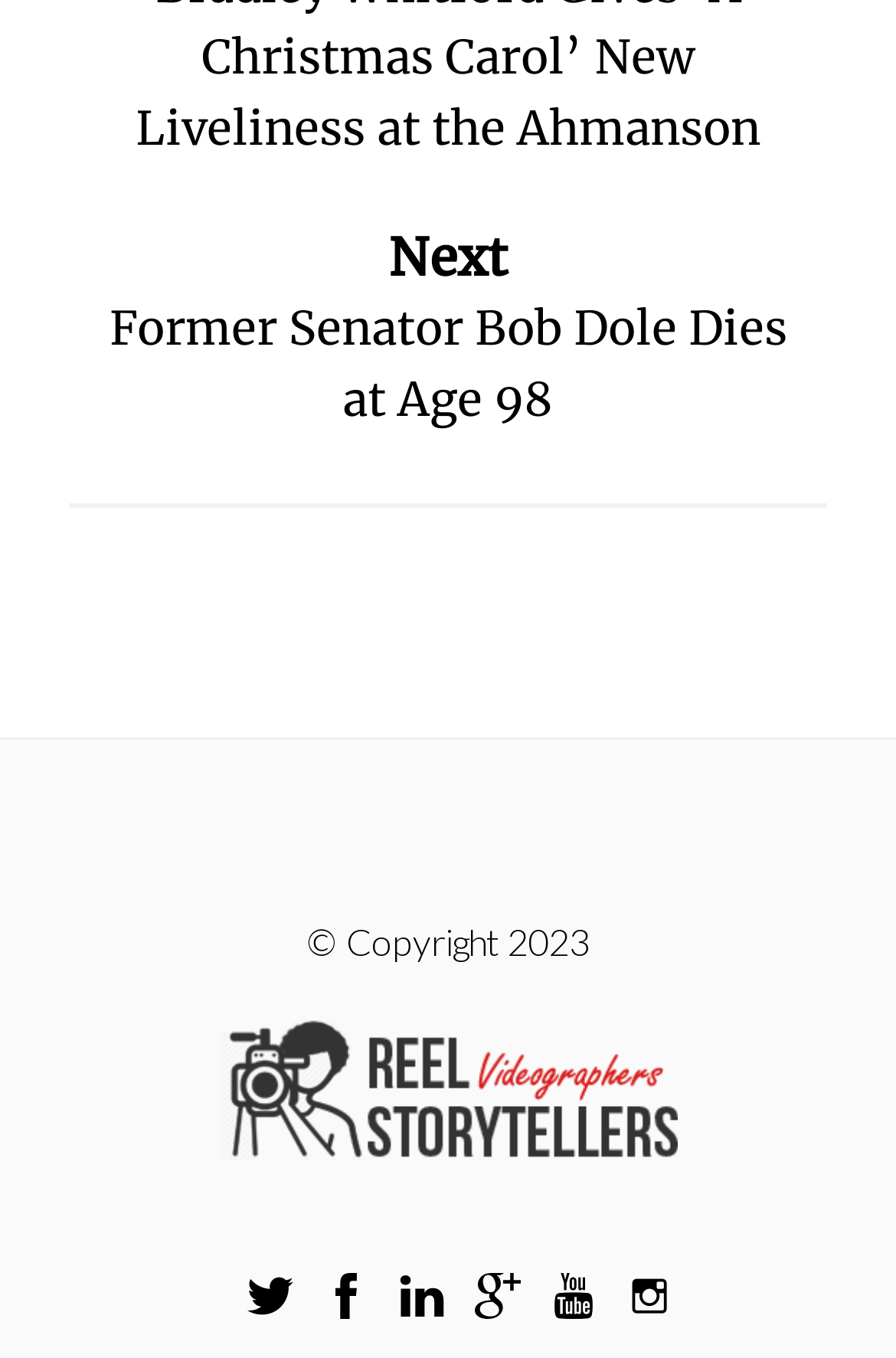Find the bounding box coordinates of the element to click in order to complete the given instruction: "Click the 'Next' button."

[0.433, 0.171, 0.567, 0.208]